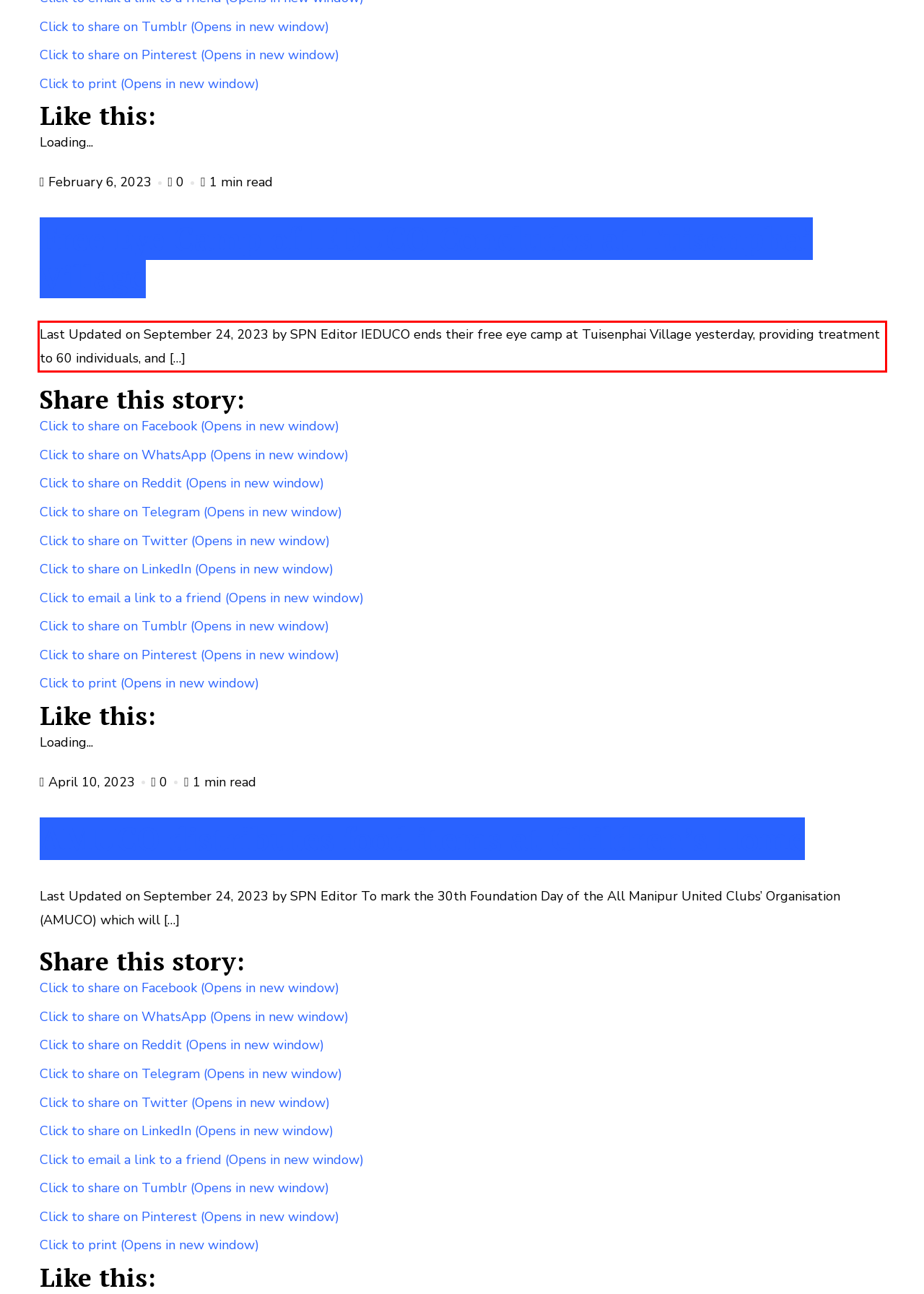Please examine the webpage screenshot and extract the text within the red bounding box using OCR.

Last Updated on September 24, 2023 by SPN Editor IEDUCO ends their free eye camp at Tuisenphai Village yesterday, providing treatment to 60 individuals, and […]